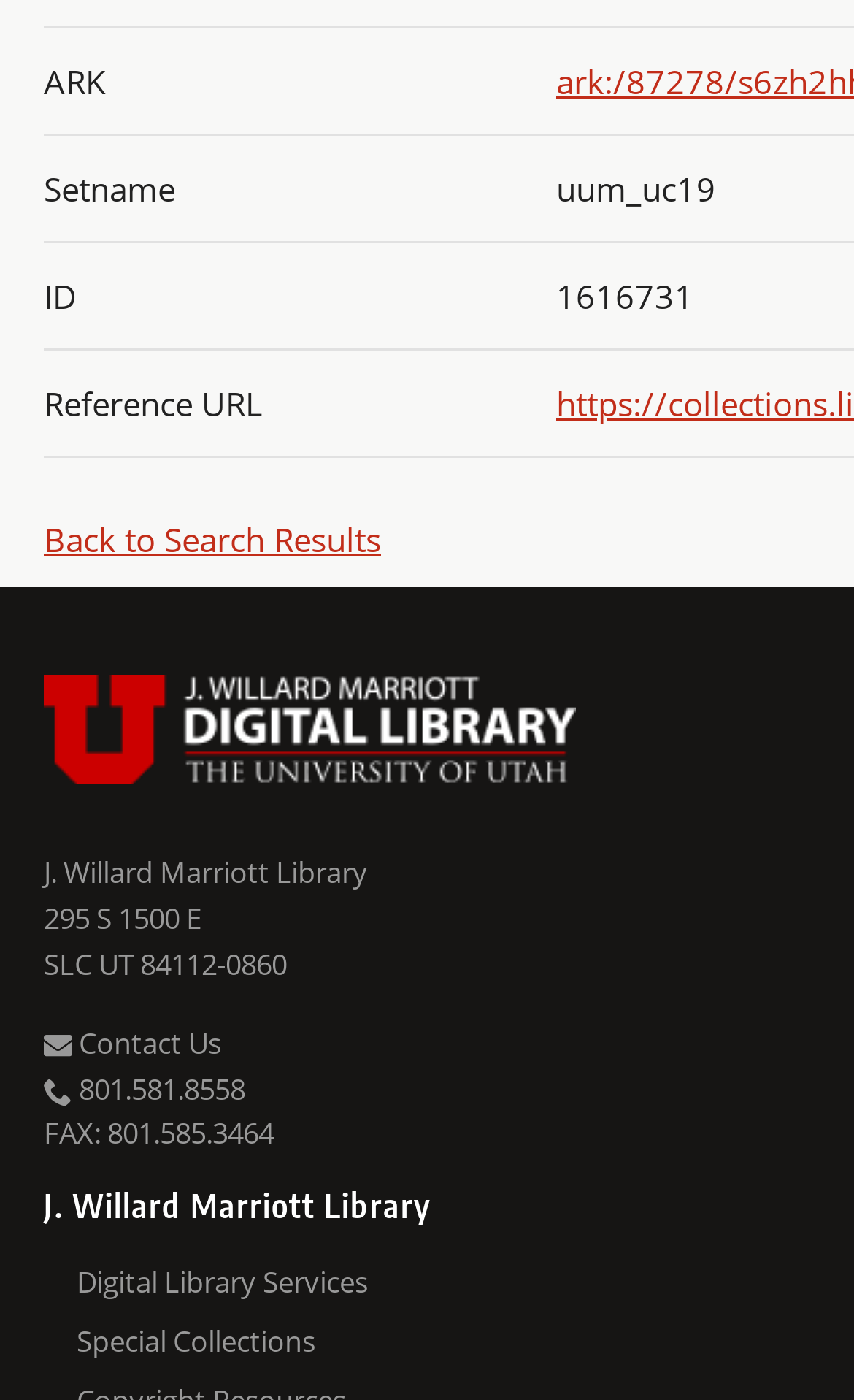What is the name of the digital library service provided by the University of Utah?
Answer briefly with a single word or phrase based on the image.

Marriott Digital Library